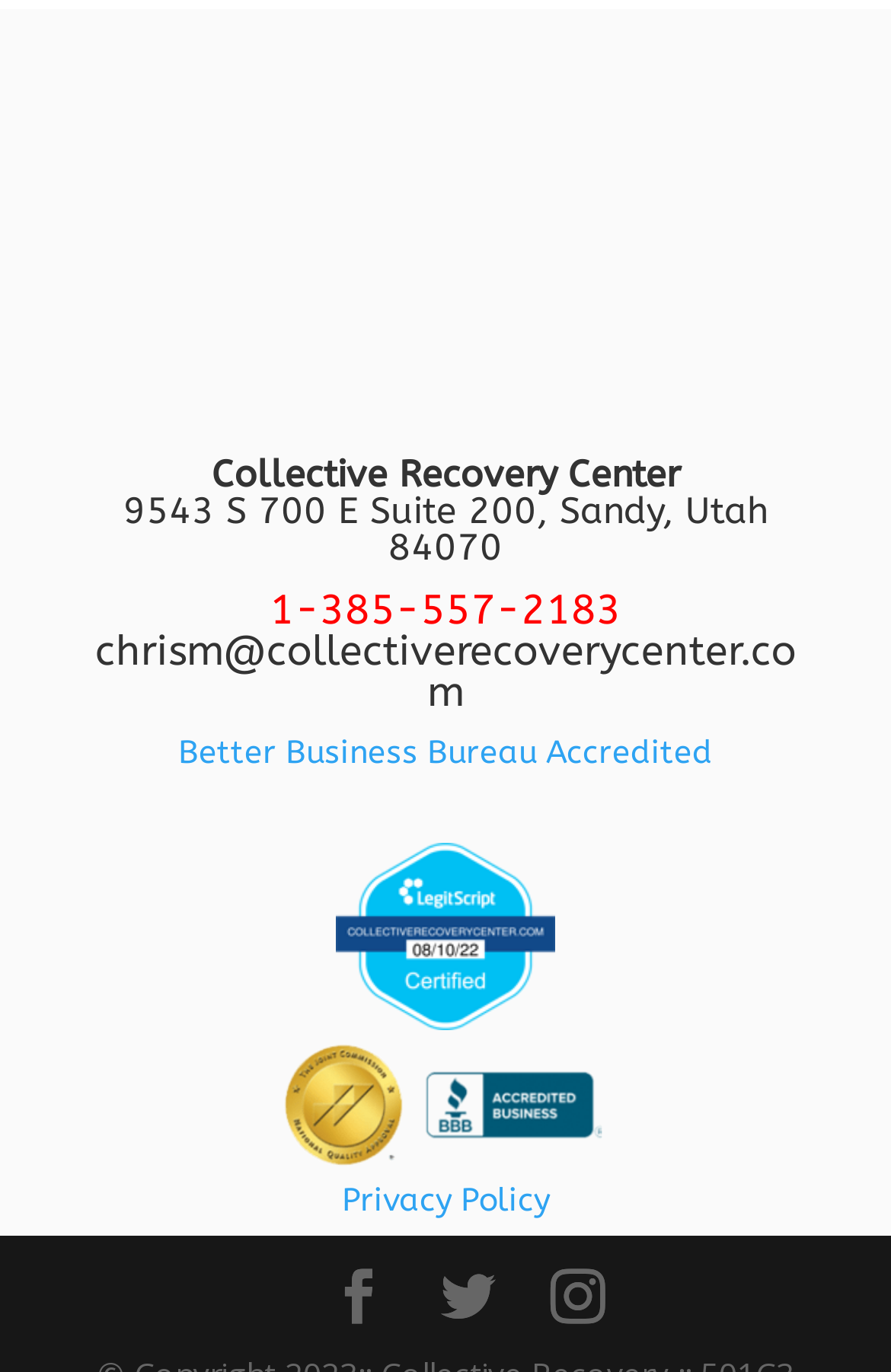Identify the bounding box coordinates for the UI element described as: "Privacy Policy". The coordinates should be provided as four floats between 0 and 1: [left, top, right, bottom].

[0.383, 0.86, 0.617, 0.888]